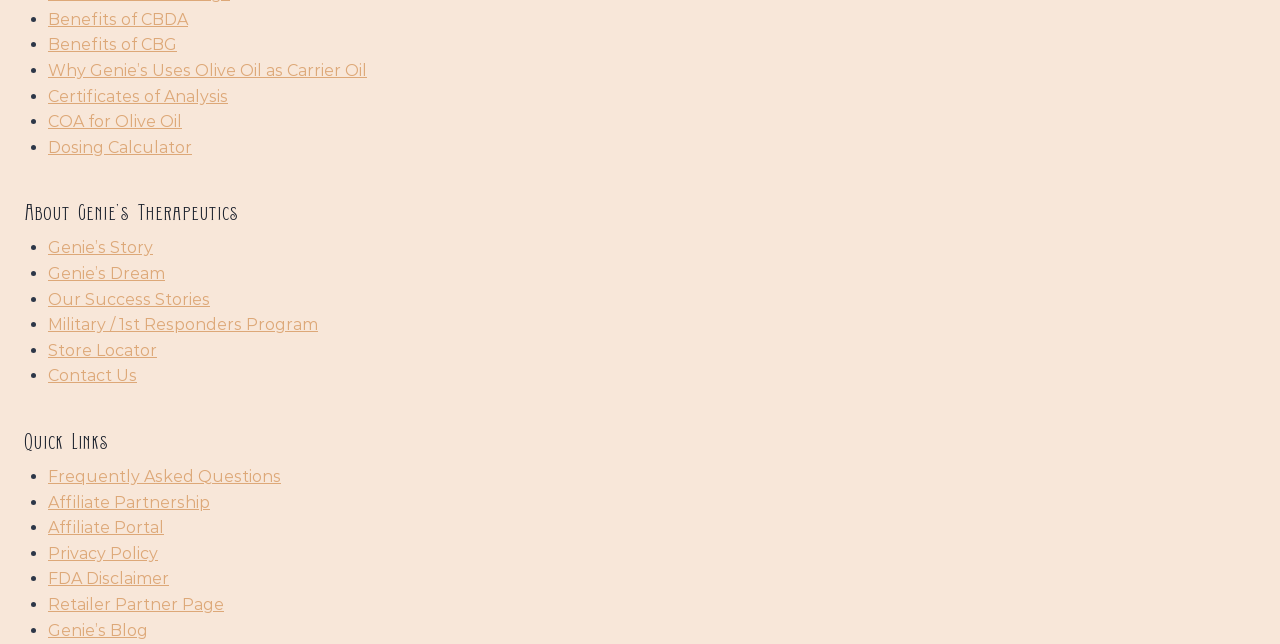Can you identify the bounding box coordinates of the clickable region needed to carry out this instruction: 'Check certificates of analysis'? The coordinates should be four float numbers within the range of 0 to 1, stated as [left, top, right, bottom].

[0.038, 0.135, 0.178, 0.164]